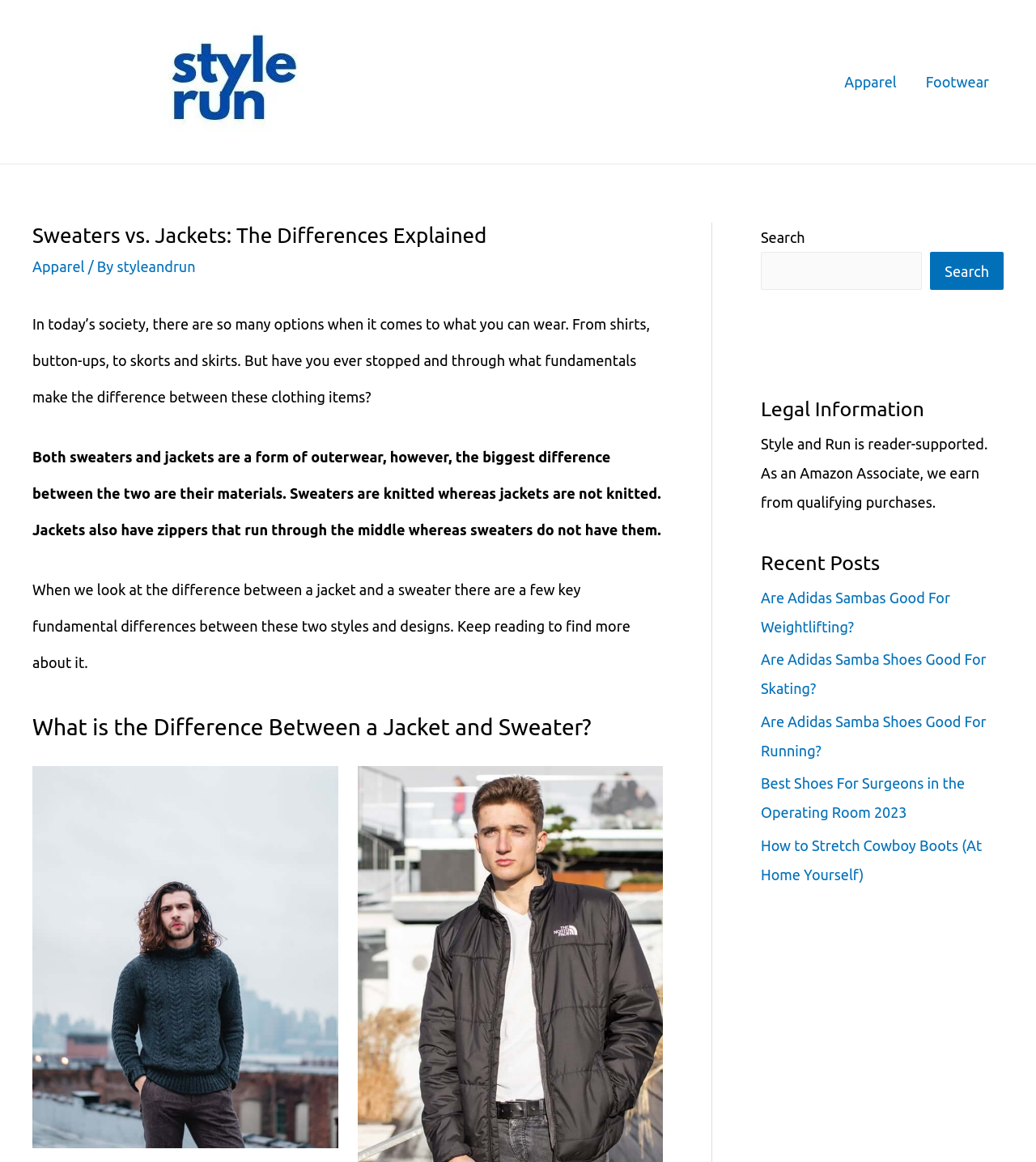How many navigation links are there?
Answer with a single word or phrase, using the screenshot for reference.

2